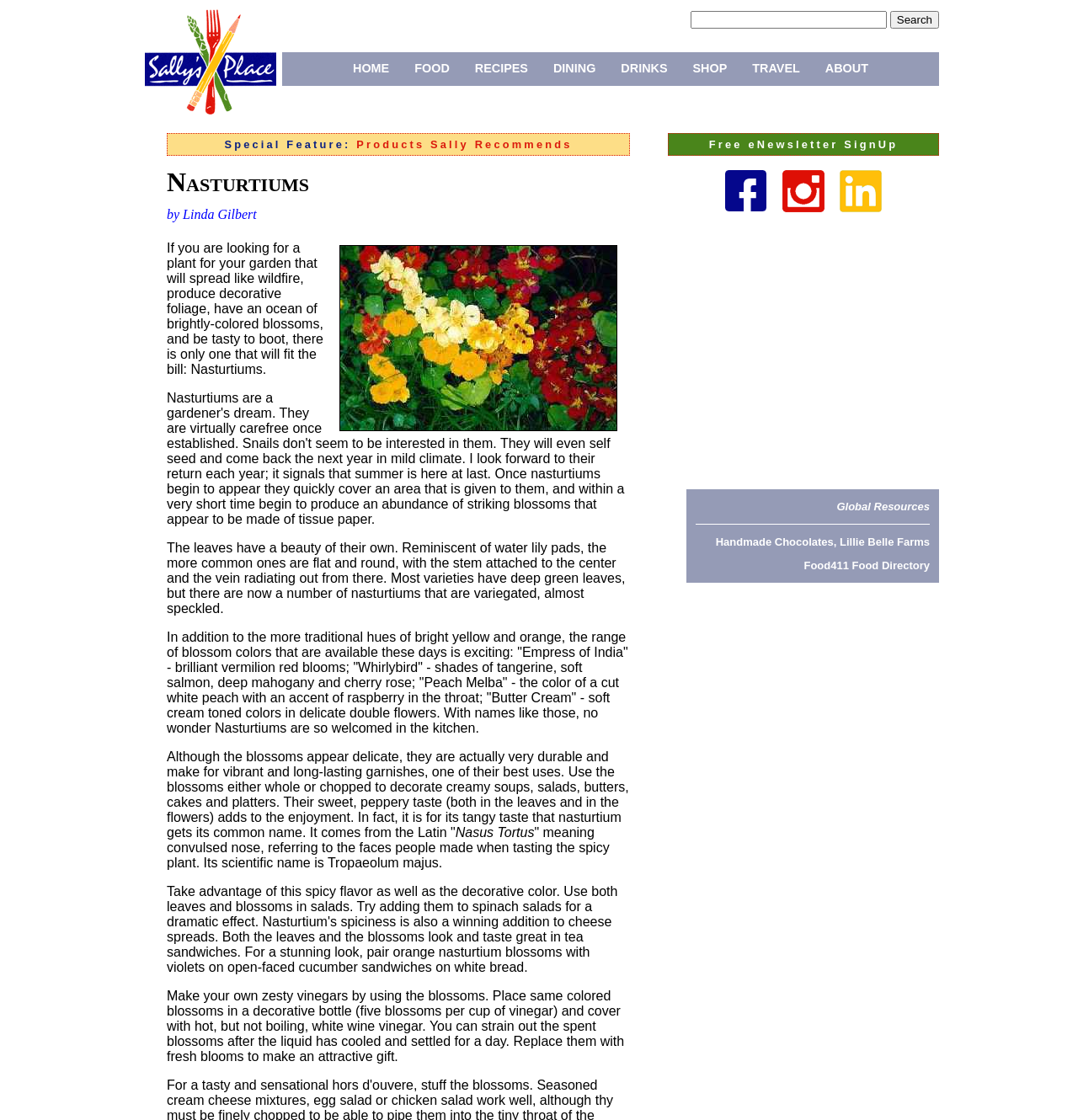Please provide a comprehensive answer to the question below using the information from the image: What is the purpose of the blossoms of Nasturtiums?

According to the webpage, the blossoms of Nasturtiums are durable and make for vibrant and long-lasting garnishes, and can be used to decorate creamy soups, salads, butters, cakes, and platters.